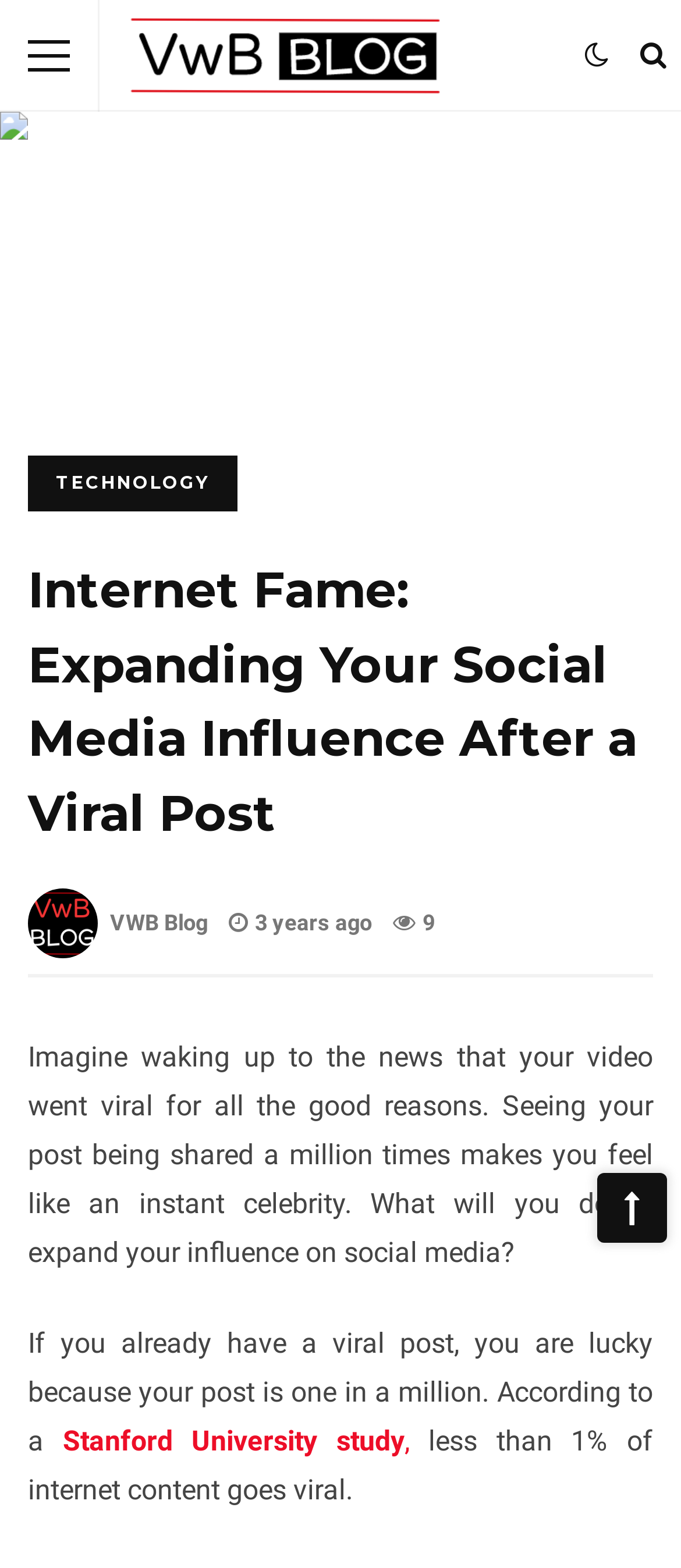Create a detailed narrative describing the layout and content of the webpage.

The webpage is about expanding one's social media influence after a viral post. At the top right corner, there is a "Scroll To Top" button. Below it, on the top left, there is a "MENU" button. Next to the "MENU" button, there is a link to "VWB Blog" accompanied by an image with the same name. 

A large image related to "Social Media Influence" spans the entire width of the page, taking up a significant portion of the top section. Below the image, there is a link to "TECHNOLOGY" on the left, followed by a heading that reads "Internet Fame: Expanding Your Social Media Influence After a Viral Post". 

On the same line as the heading, there is another link to "VWB Blog" on the left, and a text that reads "3 years ago" on the right. Below this line, there is a paragraph of text that discusses the scenario of waking up to find one's video has gone viral and the importance of expanding one's influence on social media. 

The next paragraph starts with the sentence "If you already have a viral post, you are lucky because your post is one in a million." It cites a Stanford University study, stating that less than 1% of internet content goes viral.